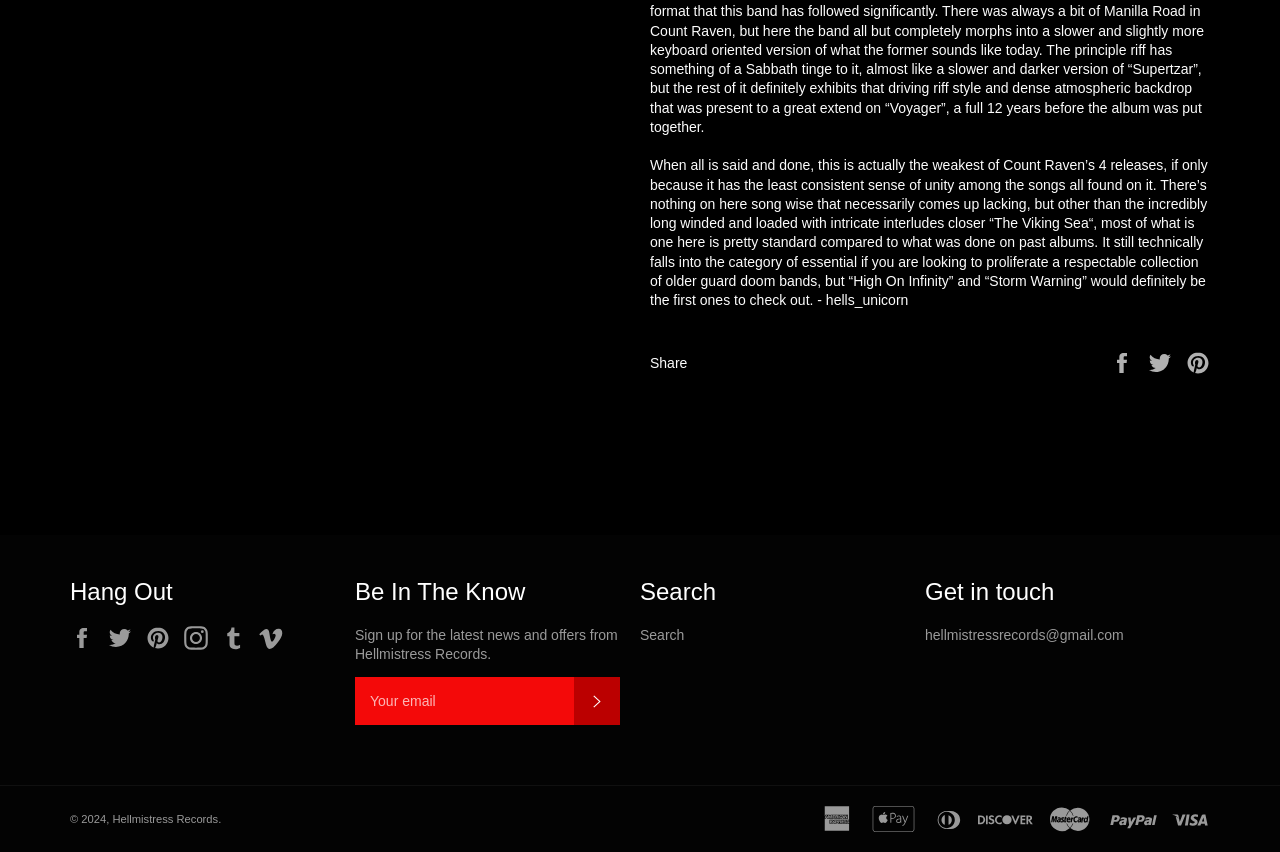Using the information in the image, could you please answer the following question in detail:
What is the album being reviewed?

Based on the text in the StaticText element with ID 337, it appears to be a review of an album, and the text mentions 'Count Raven’s 4 releases', indicating that the album being reviewed is one of Count Raven's four releases.